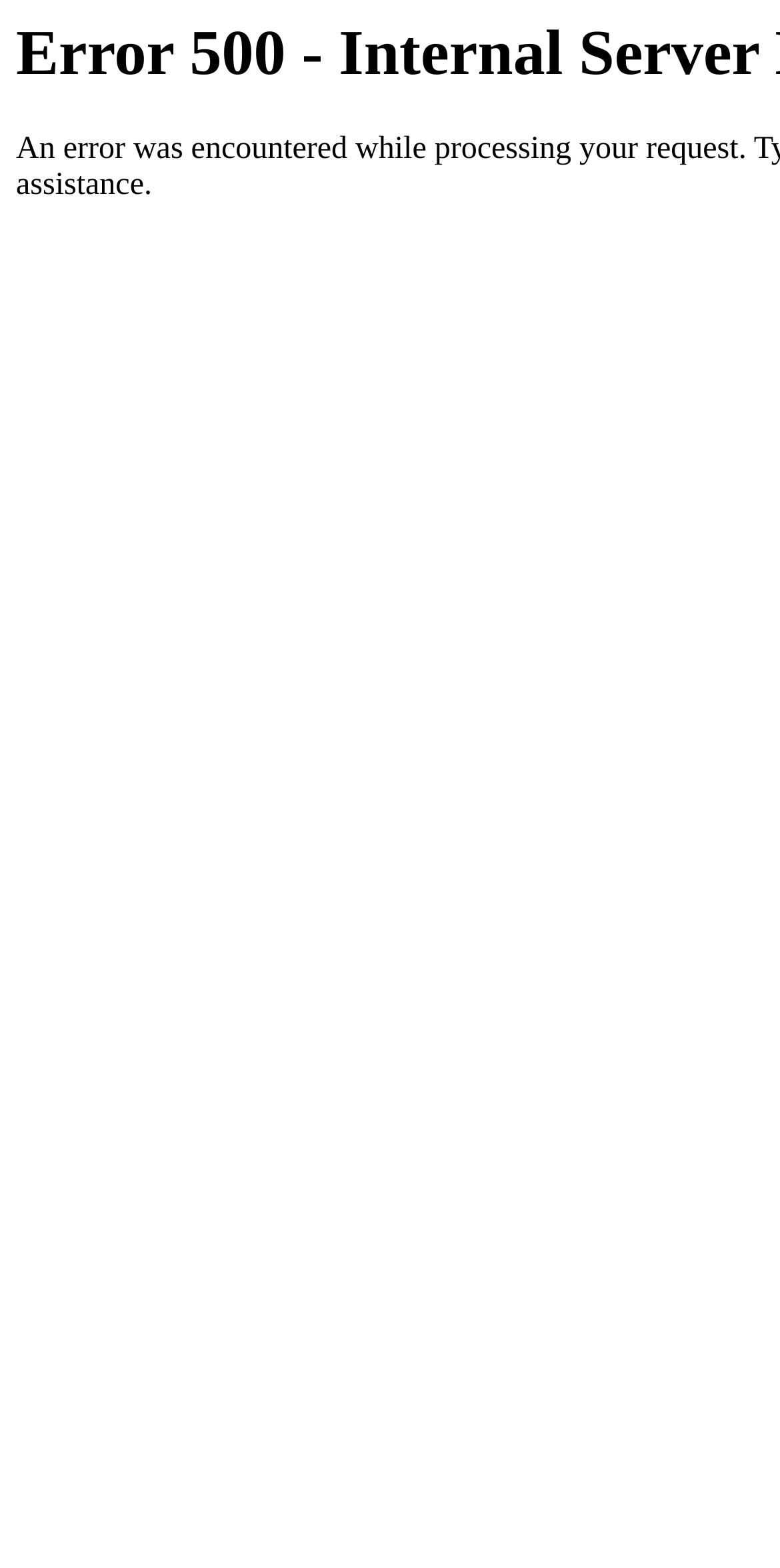Determine the heading of the webpage and extract its text content.

Error 500 - Internal Server Error